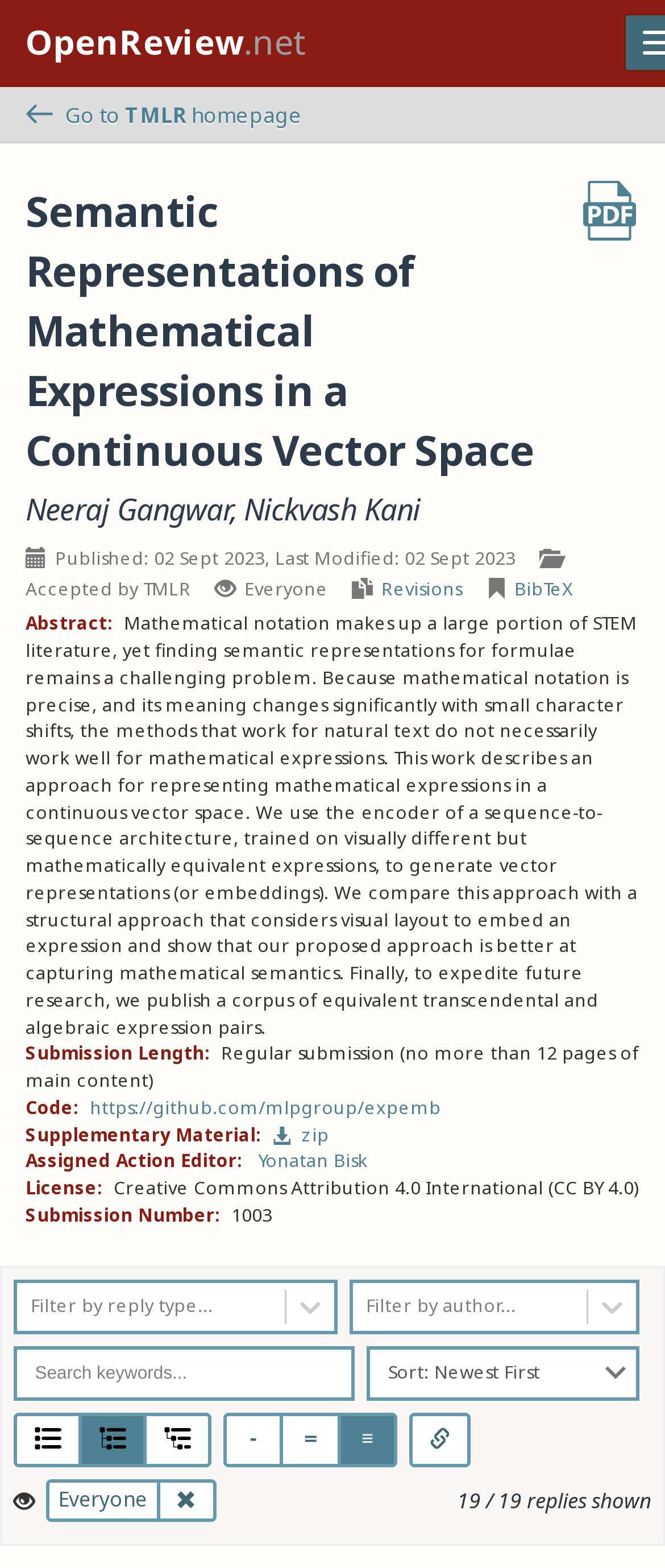Describe every aspect of the webpage comprehensively.

This webpage is a research paper titled "Semantic Representations of Mathematical Expressions in a Continuous Vector Space" on the OpenReview platform. At the top, there is a navigation bar with a link to the OpenReview homepage and a back arrow icon. Below the navigation bar, the title of the paper is displayed prominently, along with links to download the PDF version and the authors' names, Neeraj Gangwar and Nickvash Kani.

The paper's metadata is displayed, including the publication and modification dates, acceptance status, and visibility settings. There are also links to revisions, BibTeX, and a corpus of equivalent mathematical expressions.

The abstract of the paper is presented, which discusses the challenge of finding semantic representations for mathematical formulae and proposes an approach to represent mathematical expressions in a continuous vector space.

Below the abstract, there are sections for submission length, code, supplementary material, assigned action editor, license, and submission number. Each section has a label and corresponding information or links.

The webpage also features a comment section with filters for reply type and author, as well as a search bar and buttons to control the nesting level and collapse level of the comments. There are also buttons to copy the URL and checkboxes to select who can view the comments.

At the bottom of the page, there is a count of 19 replies, with an option to show or hide them.